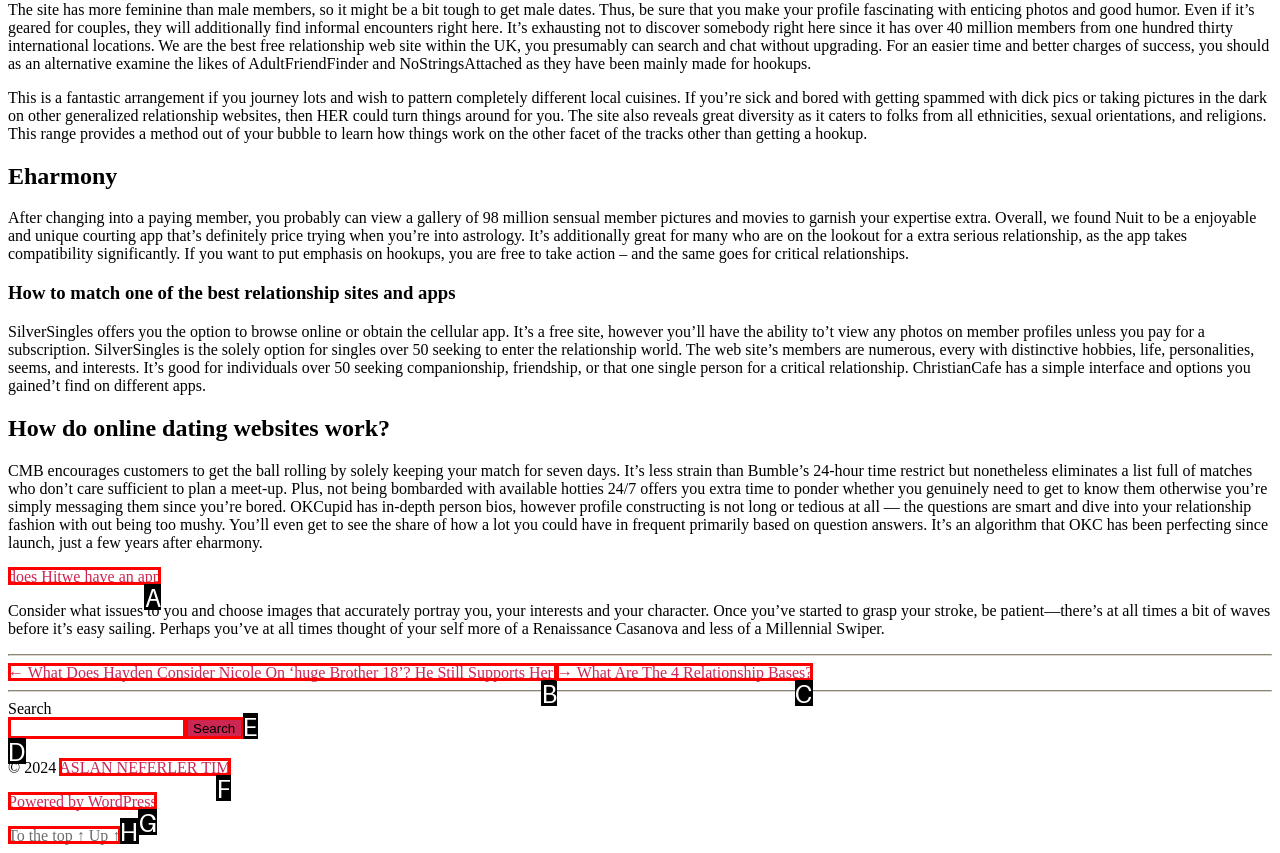Identify the option that corresponds to the given description: parent_node: Search name="s". Reply with the letter of the chosen option directly.

None